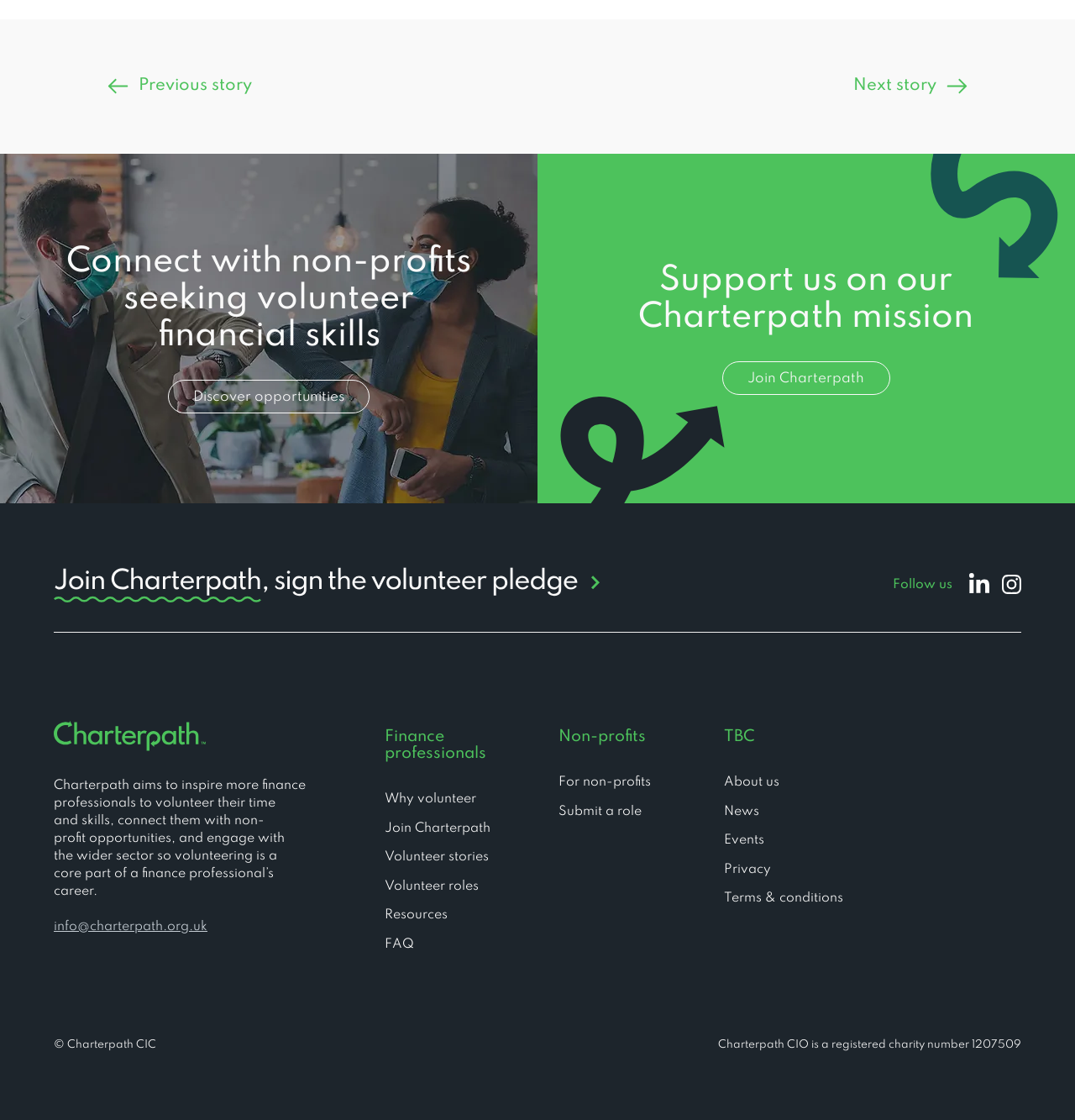Based on the description "FAQ", find the bounding box of the specified UI element.

[0.357, 0.837, 0.385, 0.849]